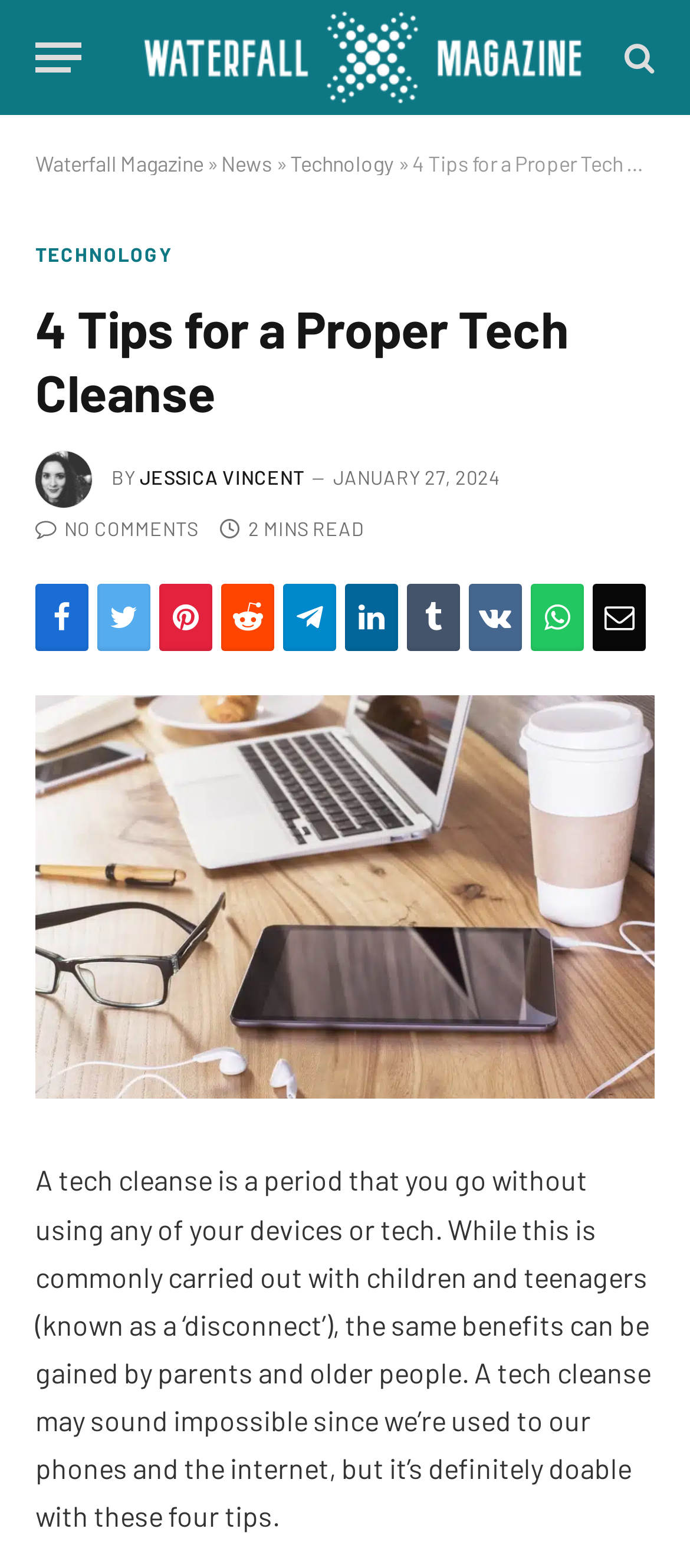Pinpoint the bounding box coordinates of the clickable element to carry out the following instruction: "Read the article by Jessica Vincent."

[0.203, 0.296, 0.441, 0.311]